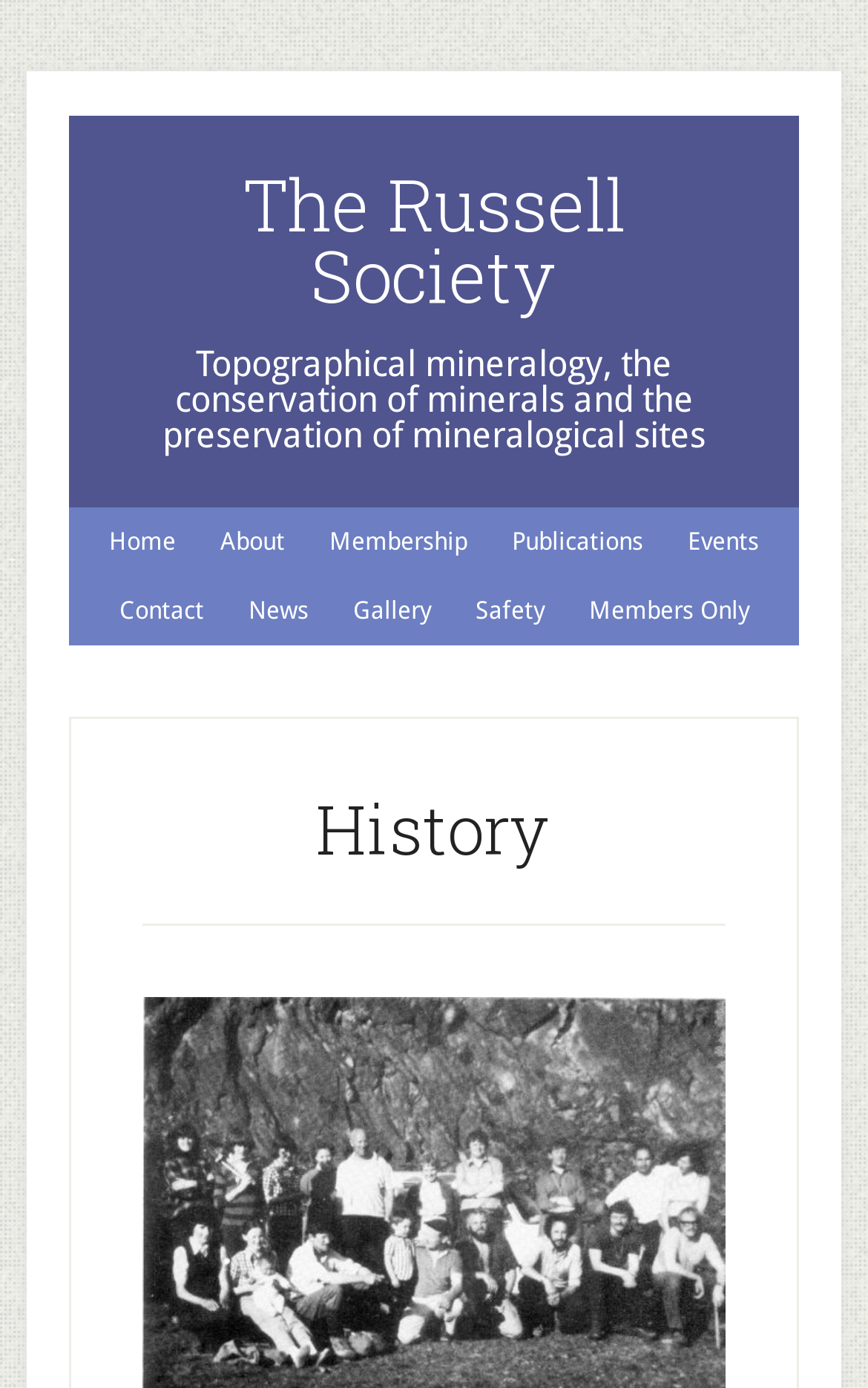Highlight the bounding box of the UI element that corresponds to this description: "News".

[0.265, 0.415, 0.376, 0.465]